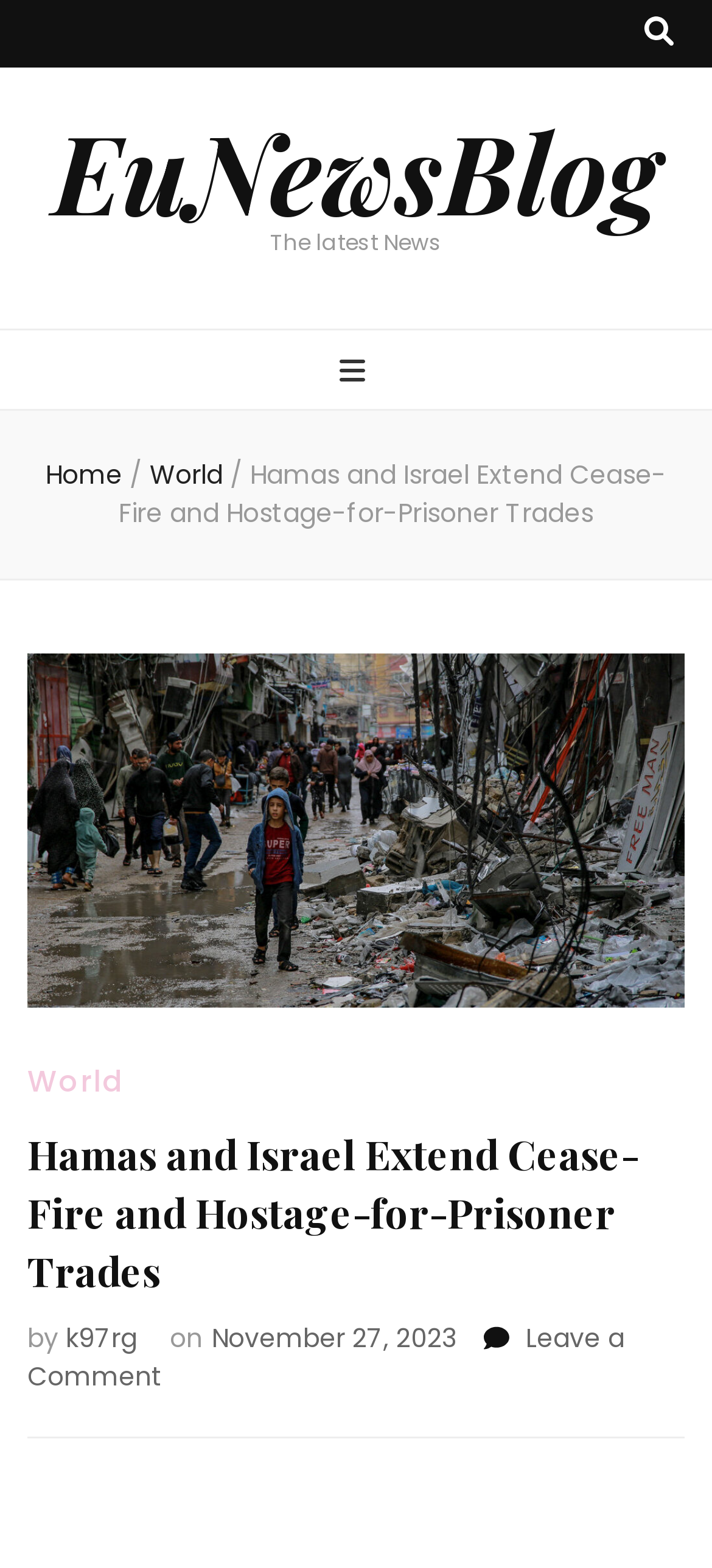Provide the bounding box coordinates in the format (top-left x, top-left y, bottom-right x, bottom-right y). All values are floating point numbers between 0 and 1. Determine the bounding box coordinate of the UI element described as: aria-label="primary menu toggle button"

[0.476, 0.222, 0.524, 0.253]